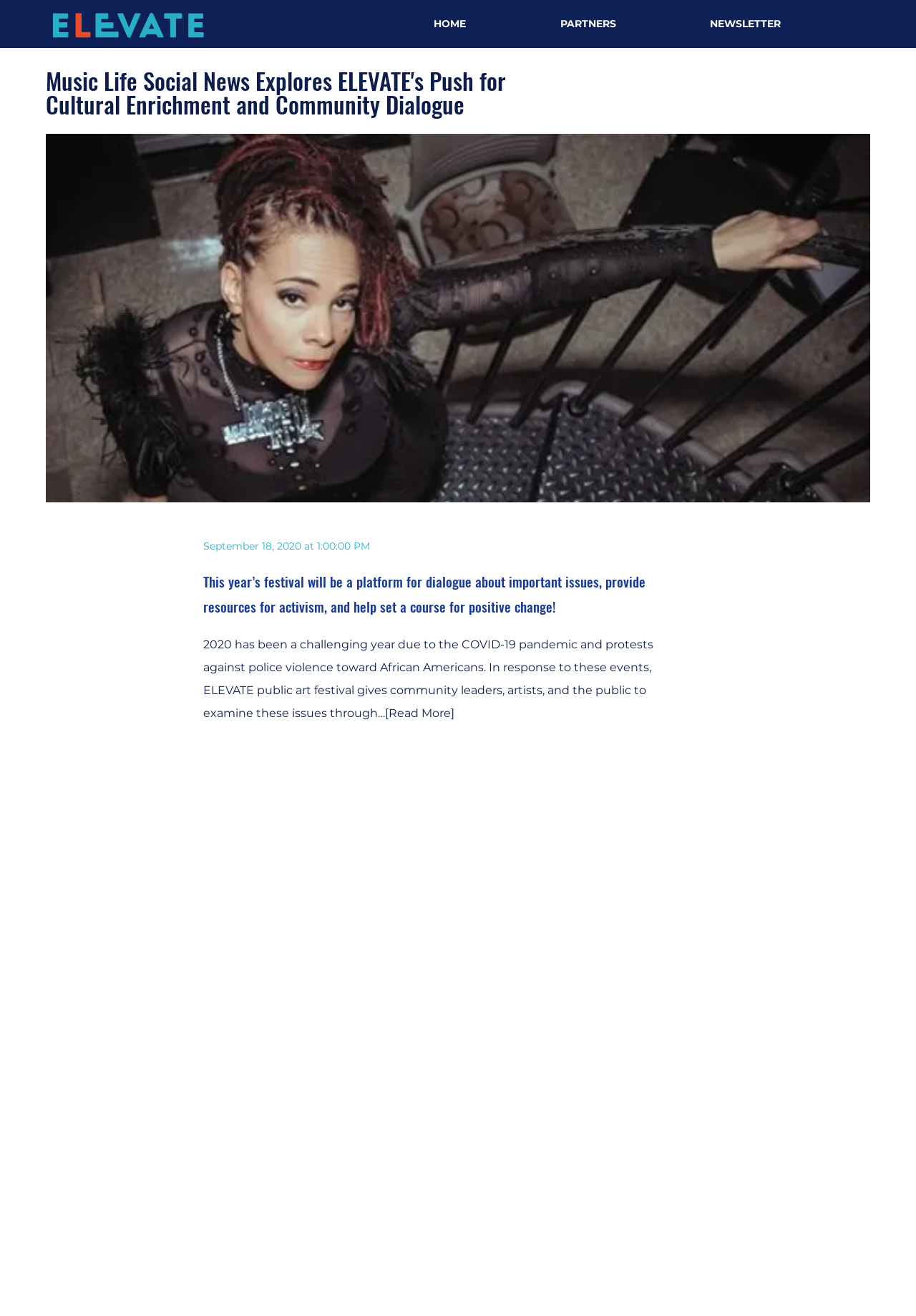What is the topic of the article?
Using the image as a reference, give an elaborate response to the question.

I inferred this answer by reading the heading 'Music Life Social News Explores ELEVATE's Push for Cultural Enrichment and Community Dialogue' and the StaticText element '2020 has been a challenging year due to the COVID-19 pandemic and protests against police violence toward African Americans.' which both mention ELEVATE and social issues.